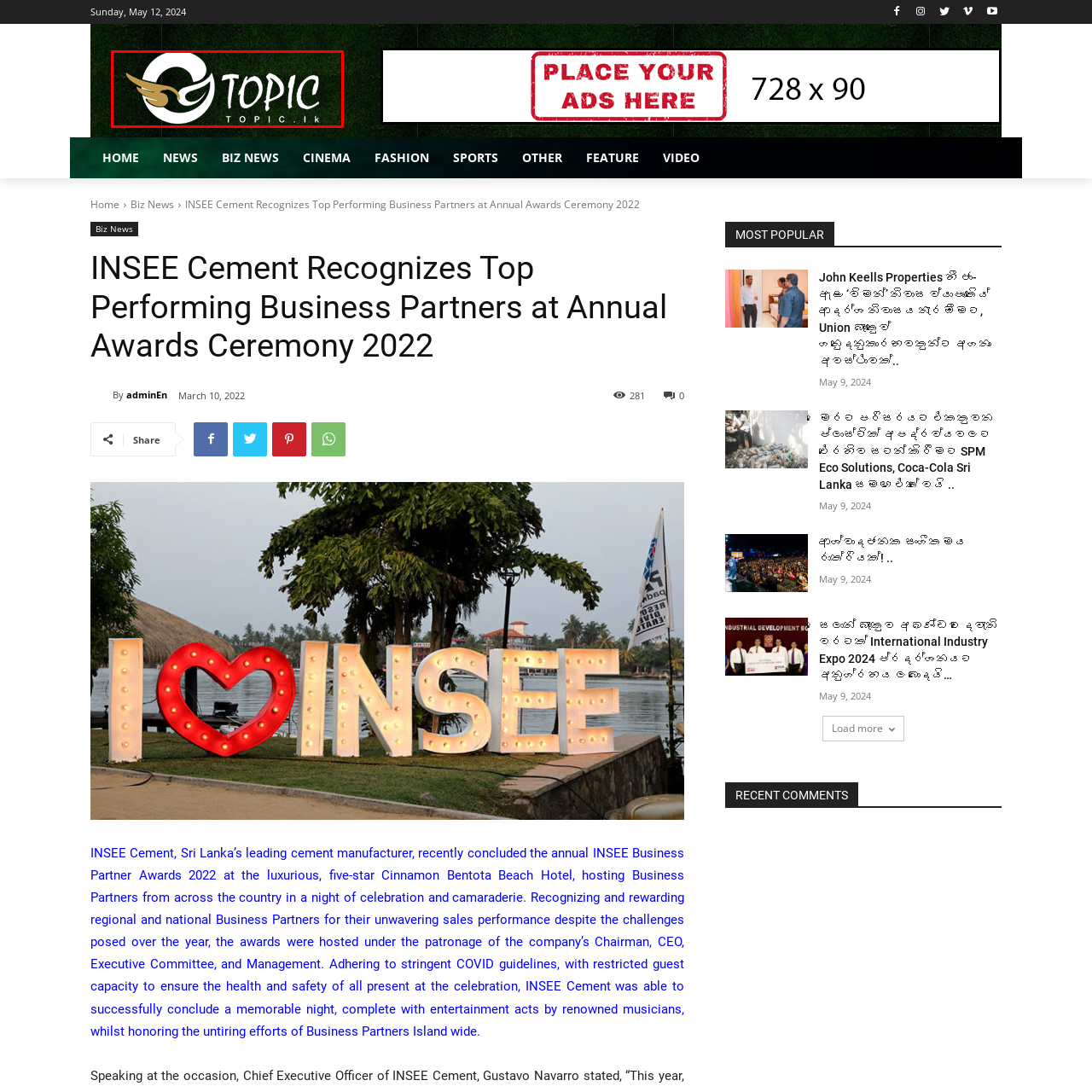Describe in detail the elements and actions shown in the image within the red-bordered area.

The image prominently features the logo of "TOPIC.lk," set against a lush green background that evokes a sense of freshness and vibrancy. The logo showcases a stylized letter "G" intertwined with a dynamic, wing-like motif, symbolizing speed and progress. The use of bold typography for the word "TOPIC" emphasizes the brand’s commitment to delivering engaging and relevant content. This image encapsulates the essence of the platform, designed to connect audiences with news and stories that matter, while the clean and modern aesthetic appeals to a contemporary audience.